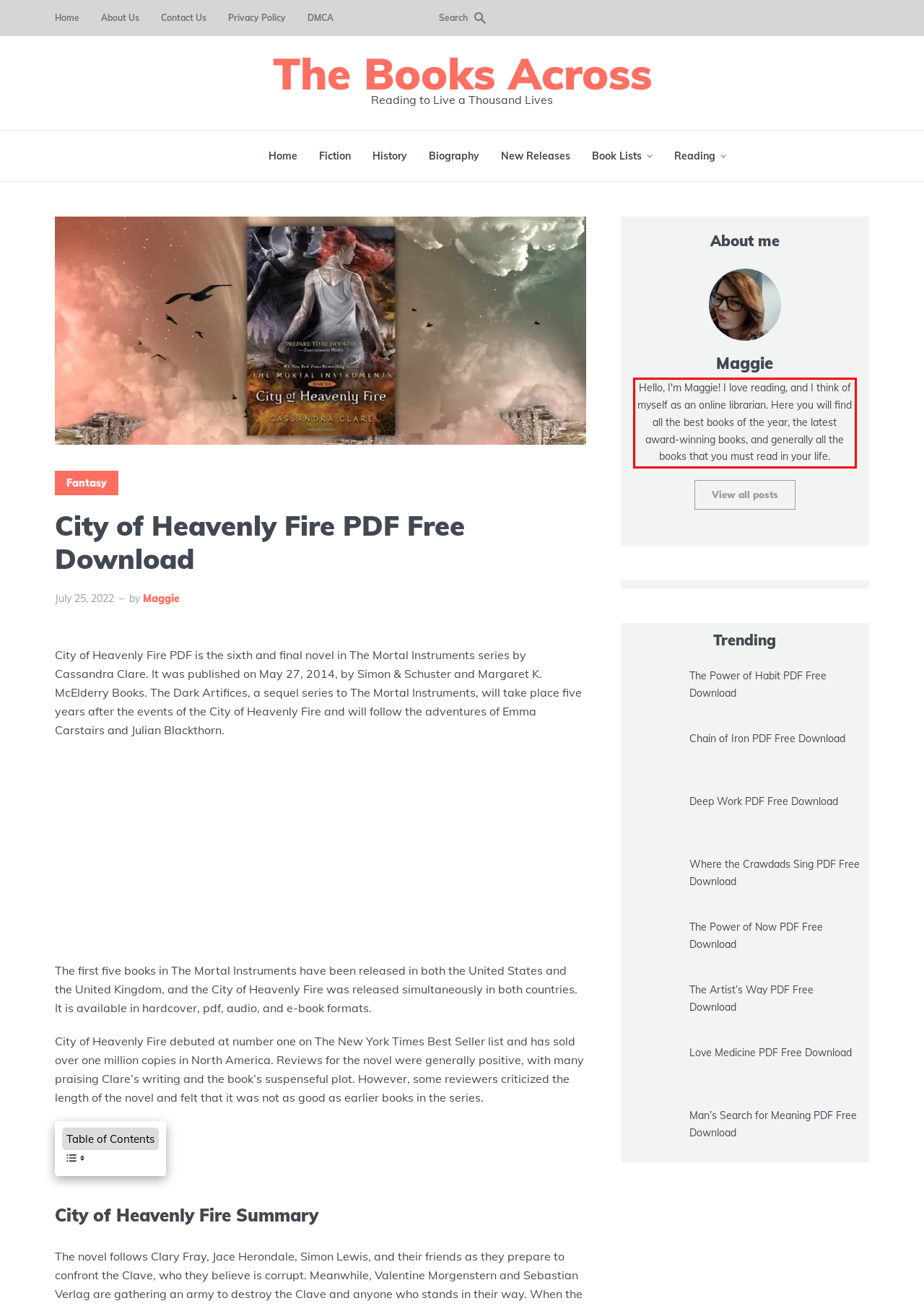You have a screenshot of a webpage with a red bounding box. Use OCR to generate the text contained within this red rectangle.

Hello, I'm Maggie! I love reading, and I think of myself as an online librarian. Here you will find all the best books of the year, the latest award-winning books, and generally all the books that you must read in your life.